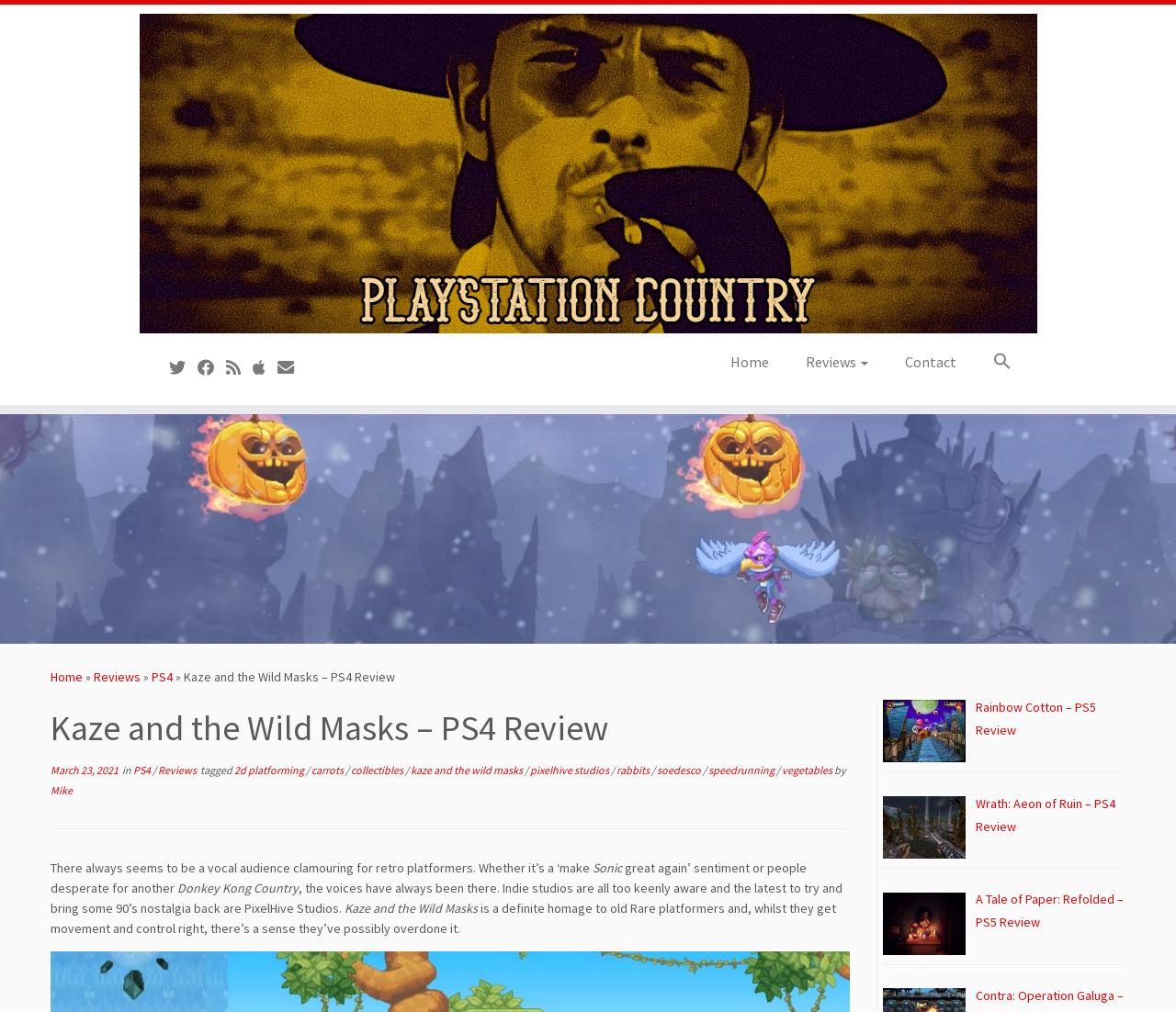Please identify the bounding box coordinates of the element's region that should be clicked to execute the following instruction: "Read the review of Kaze and the Wild Masks". The bounding box coordinates must be four float numbers between 0 and 1, i.e., [left, top, right, bottom].

[0.043, 0.698, 0.723, 0.741]